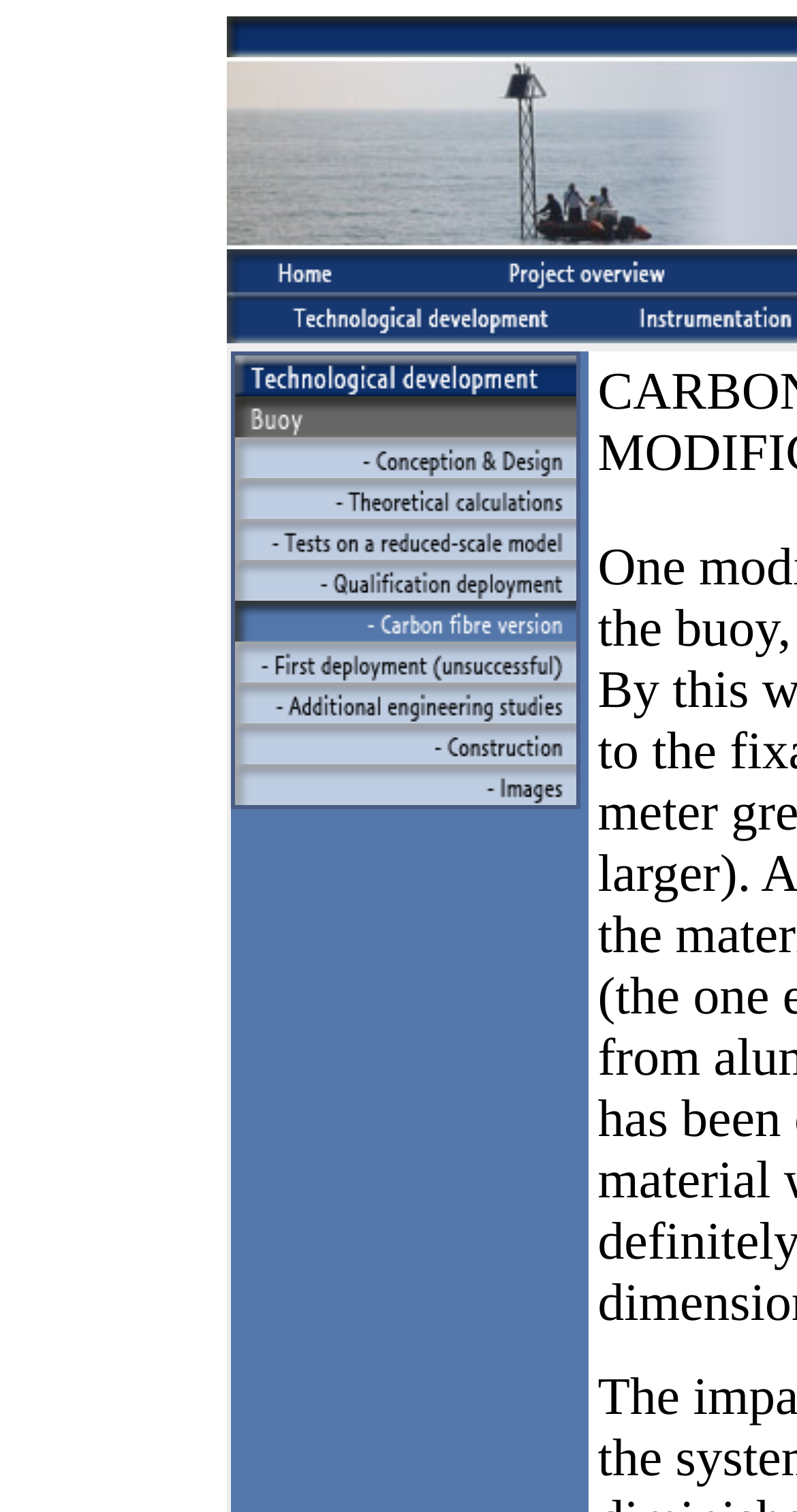Identify the bounding box coordinates for the UI element described by the following text: "name="Tests on a reduced-scale model"". Provide the coordinates as four float numbers between 0 and 1, in the format [left, top, right, bottom].

[0.294, 0.353, 0.722, 0.376]